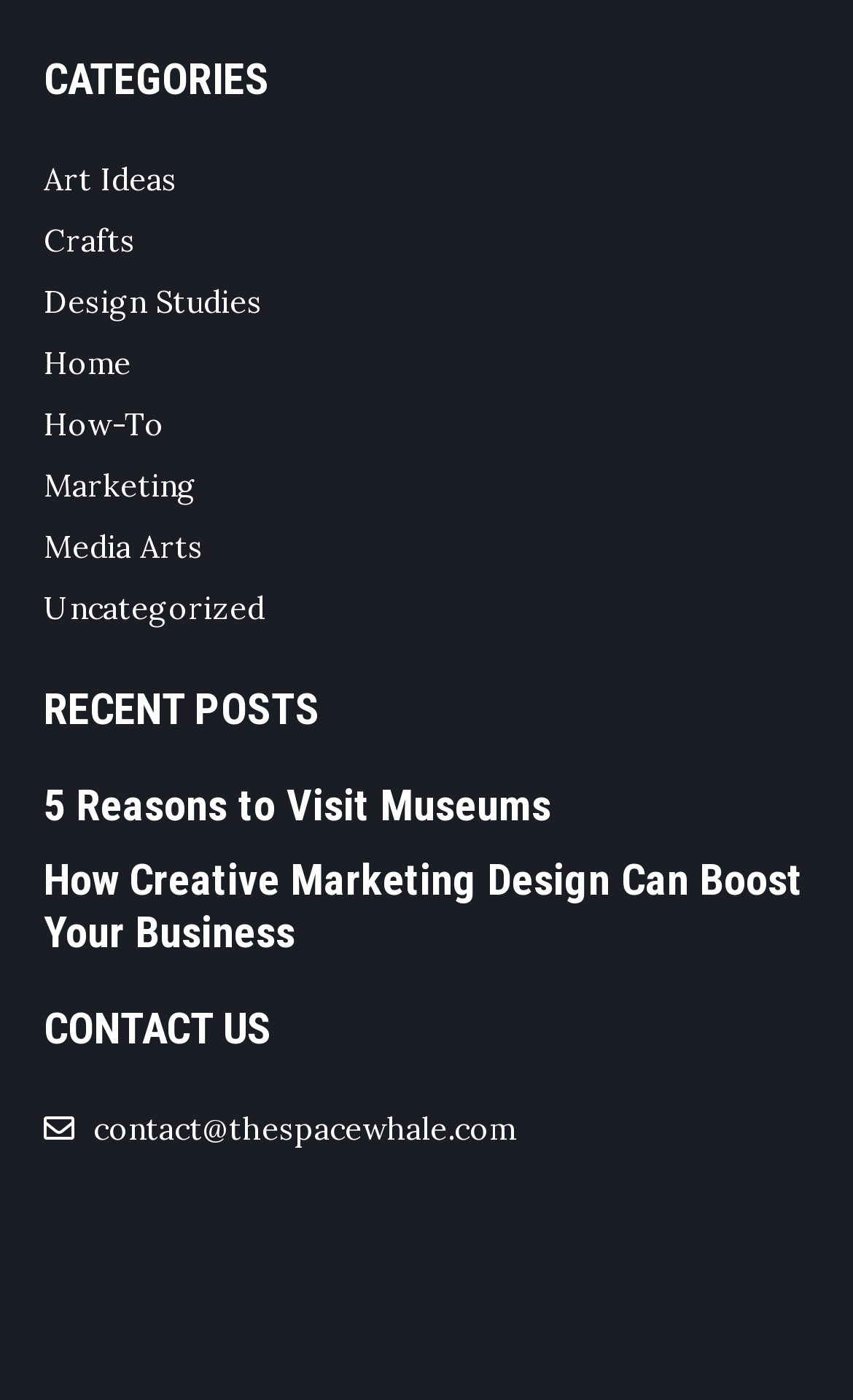Please locate the bounding box coordinates of the element that should be clicked to complete the given instruction: "Explore the 'How-To' section".

[0.051, 0.288, 0.192, 0.317]